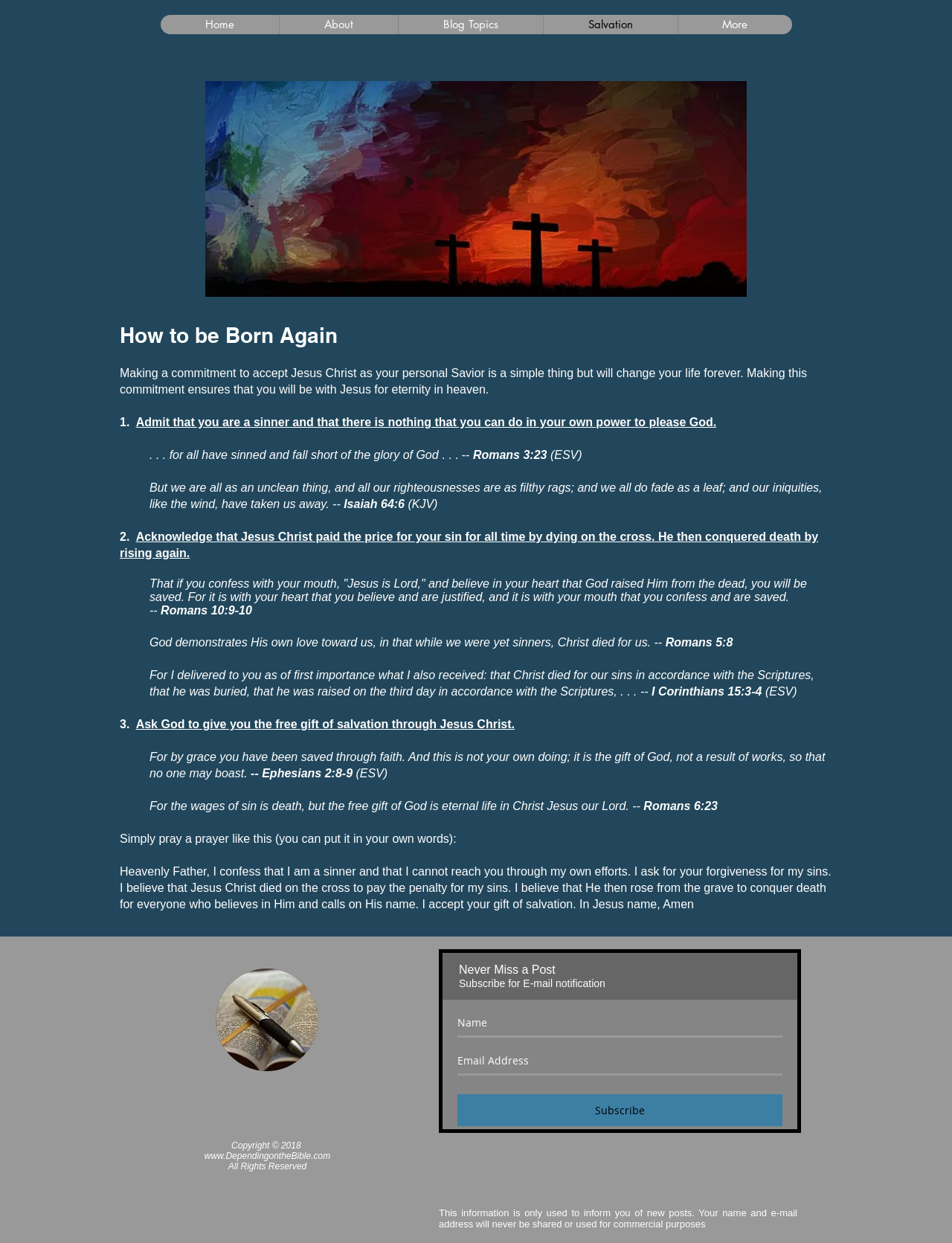Reply to the question with a brief word or phrase: What is the consequence of sin according to the webpage?

Death